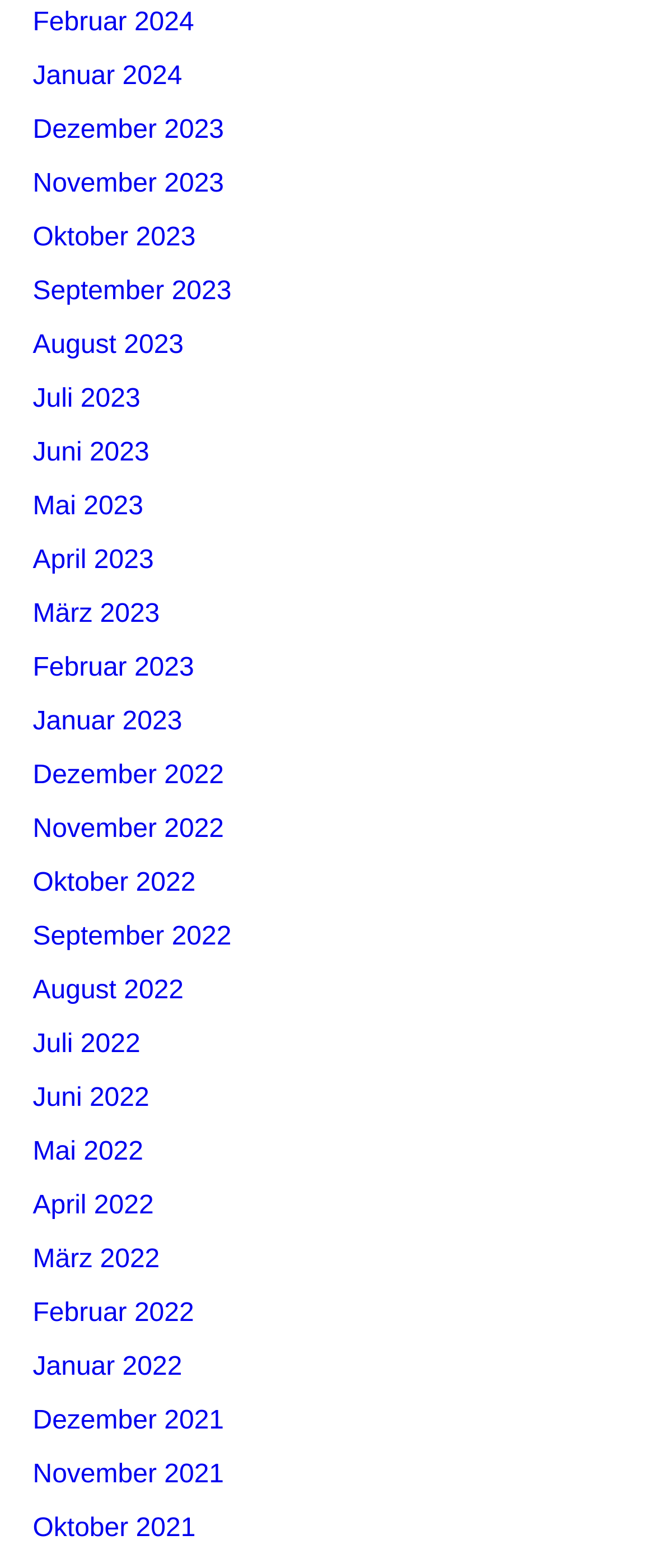Can you show the bounding box coordinates of the region to click on to complete the task described in the instruction: "Check December 2022"?

[0.05, 0.485, 0.342, 0.503]